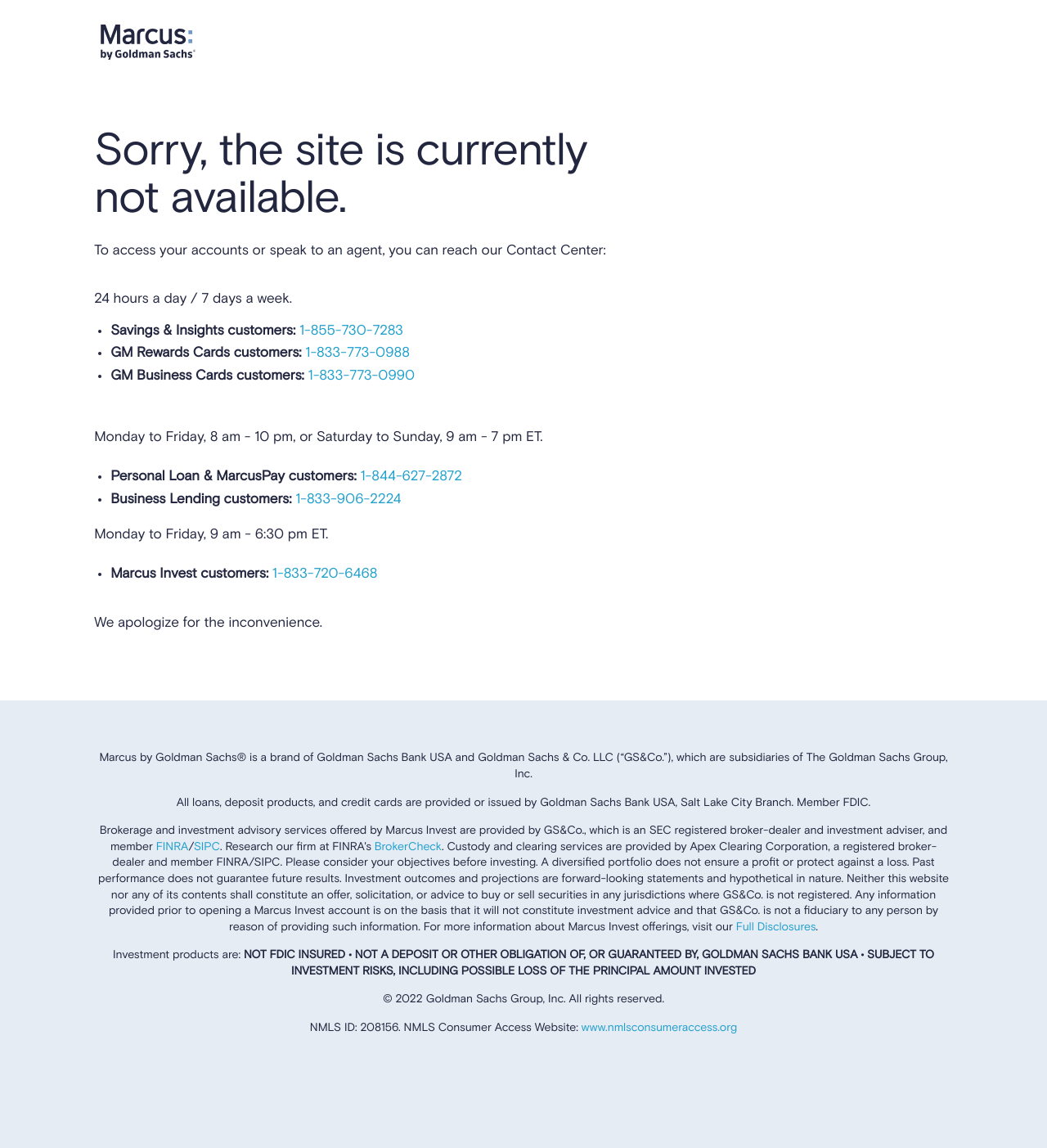Please identify the bounding box coordinates of the area that needs to be clicked to fulfill the following instruction: "Call the phone number for Savings & Insights customers."

[0.282, 0.282, 0.385, 0.294]